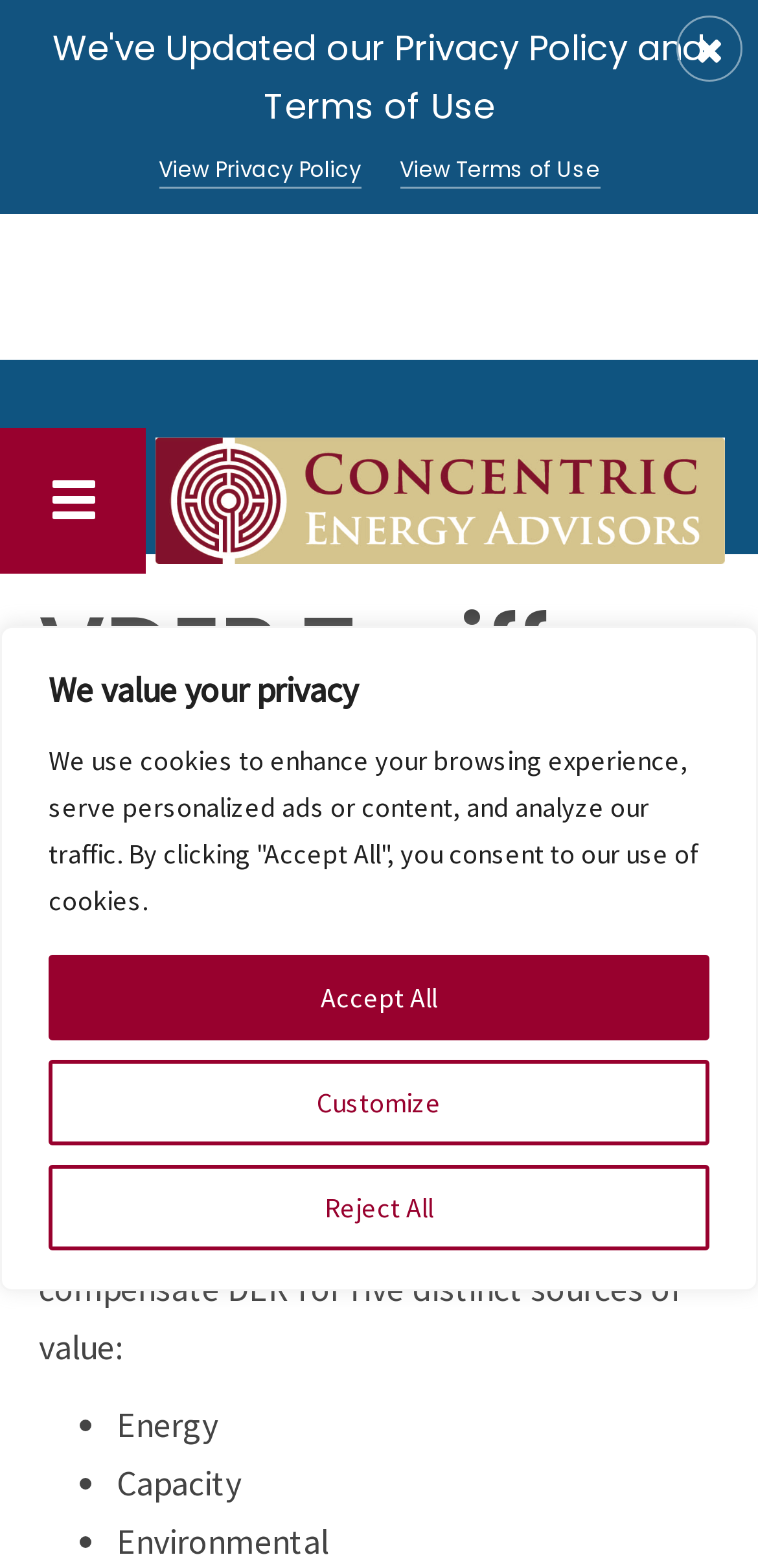Provide the bounding box coordinates of the UI element that matches the description: "View Privacy Policy".

[0.209, 0.1, 0.476, 0.12]